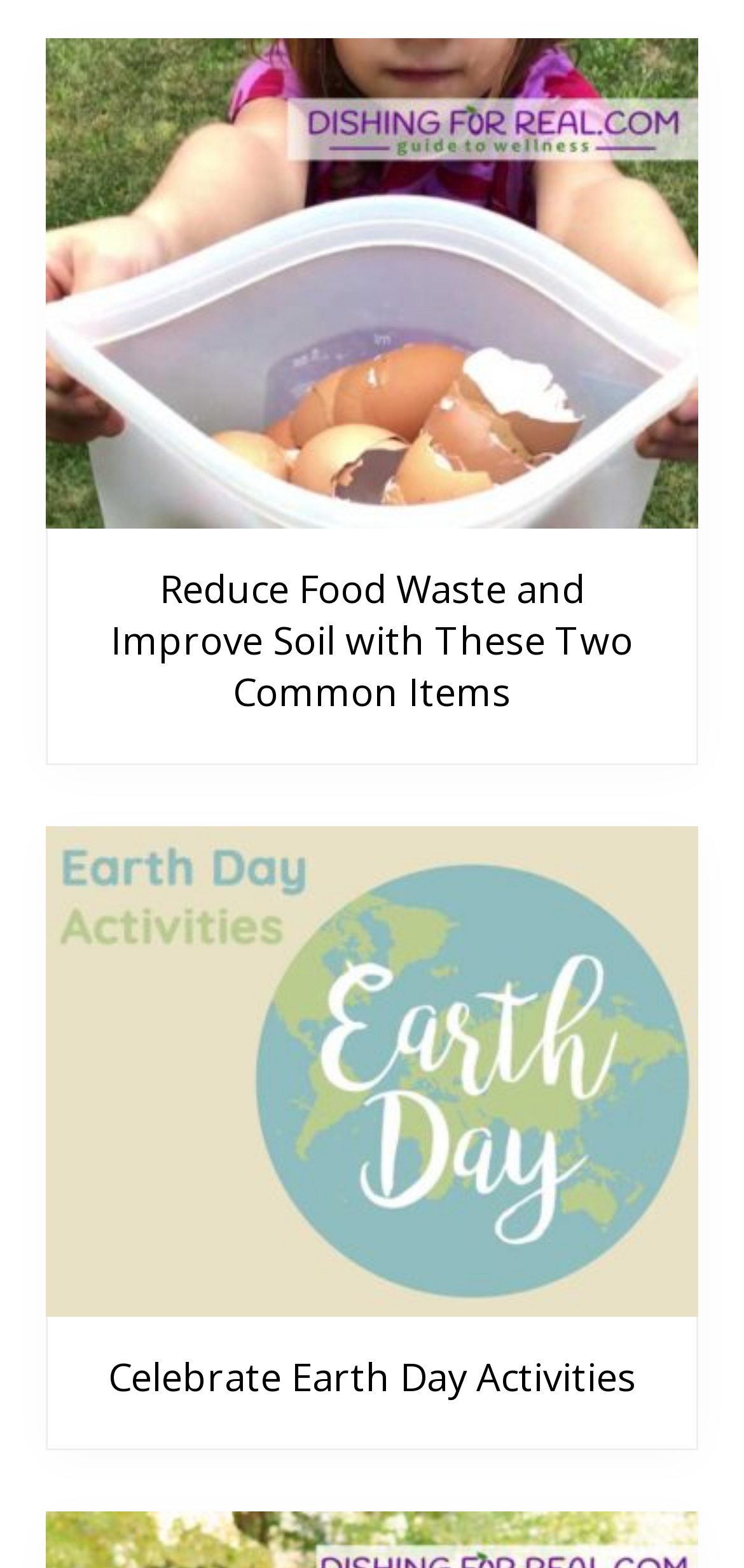Use a single word or phrase to answer the question:
What is the text of the first heading?

Reduce Food Waste and Improve Soil with These Two Common Items